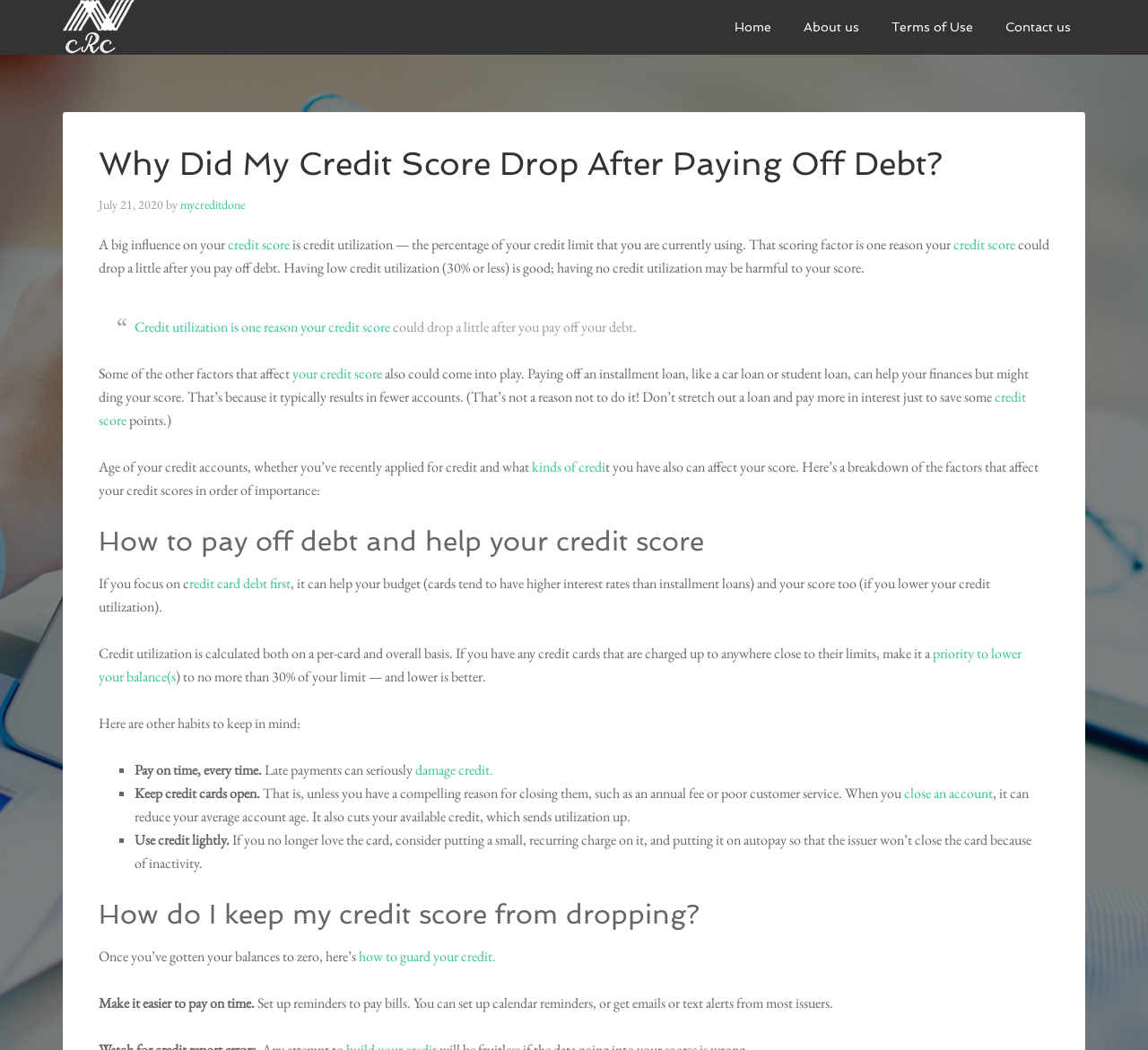Locate the bounding box of the user interface element based on this description: "kinds of credi".

[0.461, 0.435, 0.527, 0.453]